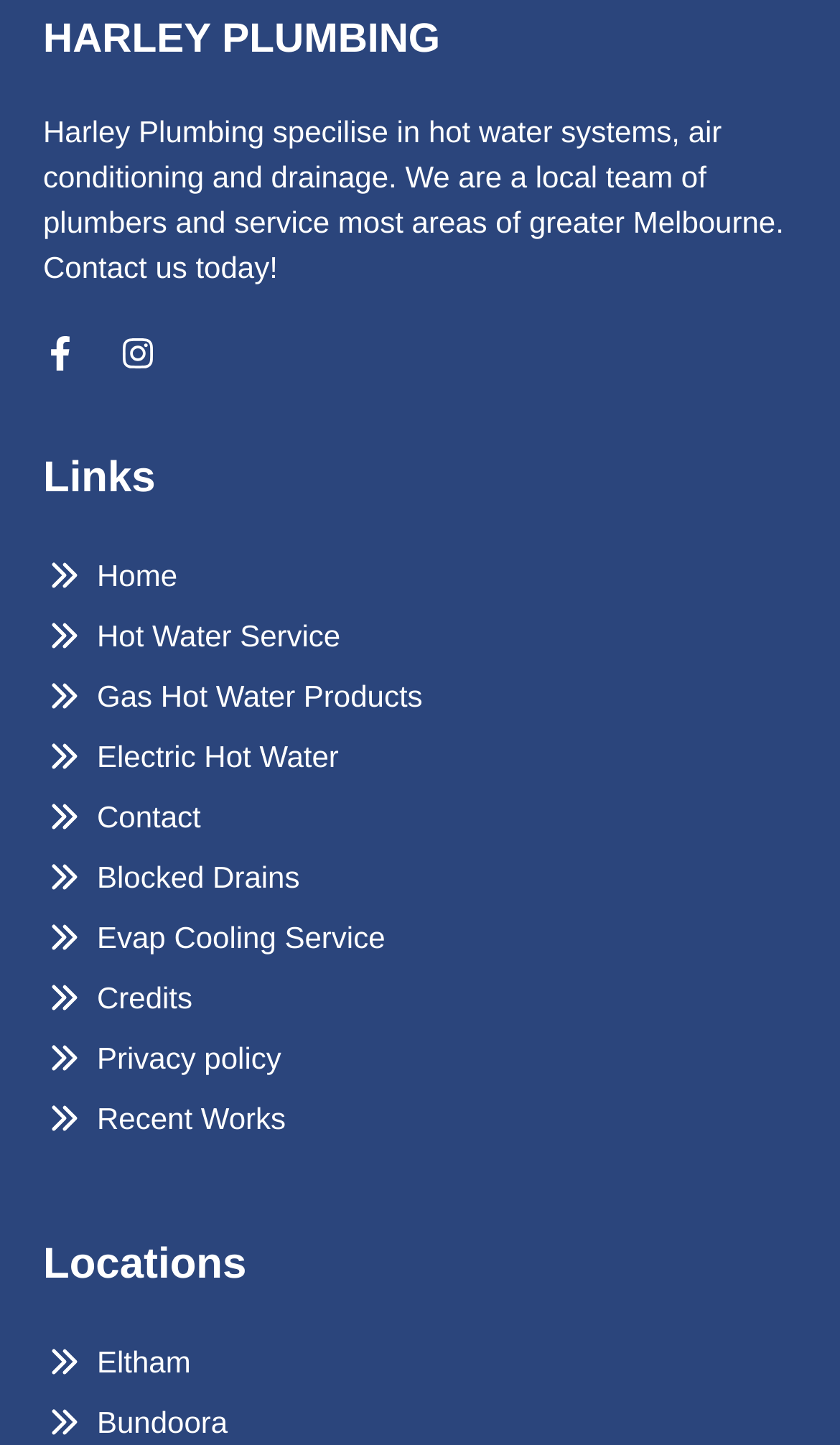Give a one-word or short phrase answer to this question: 
What type of hot water products does Harley Plumbing offer?

Gas and electric